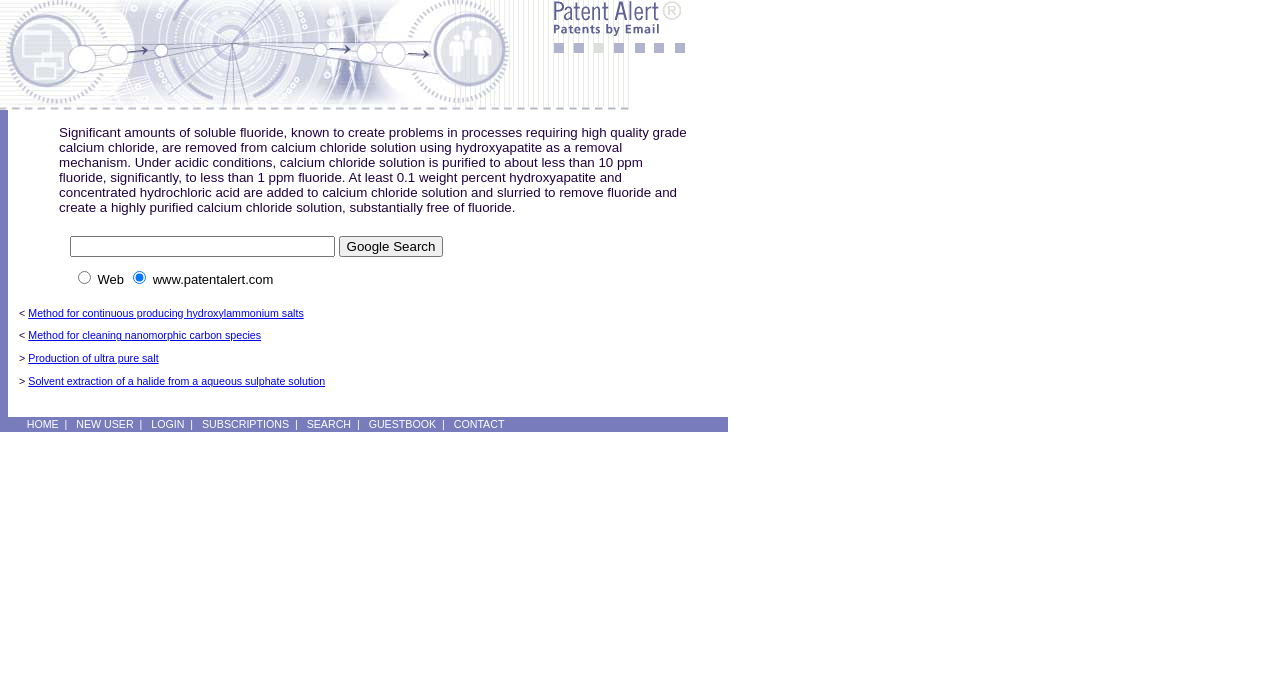What is the method described in the blockquote?
Please craft a detailed and exhaustive response to the question.

The blockquote text describes a method for removing fluoride from calcium chloride solution using hydroxyapatite as a removal mechanism. This method involves adding at least 0.1 weight percent hydroxyapatite and concentrated hydrochloric acid to the calcium chloride solution and slurrying to remove fluoride and create a highly purified calcium chloride solution, substantially free of fluoride.